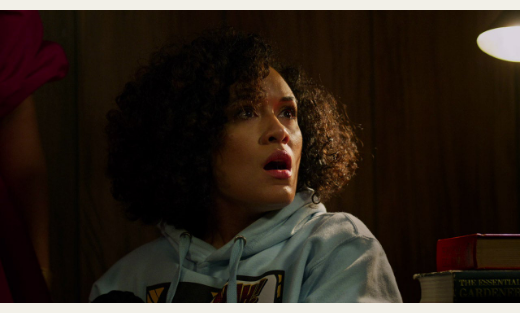What is the woman's hair type?
Your answer should be a single word or phrase derived from the screenshot.

Curly